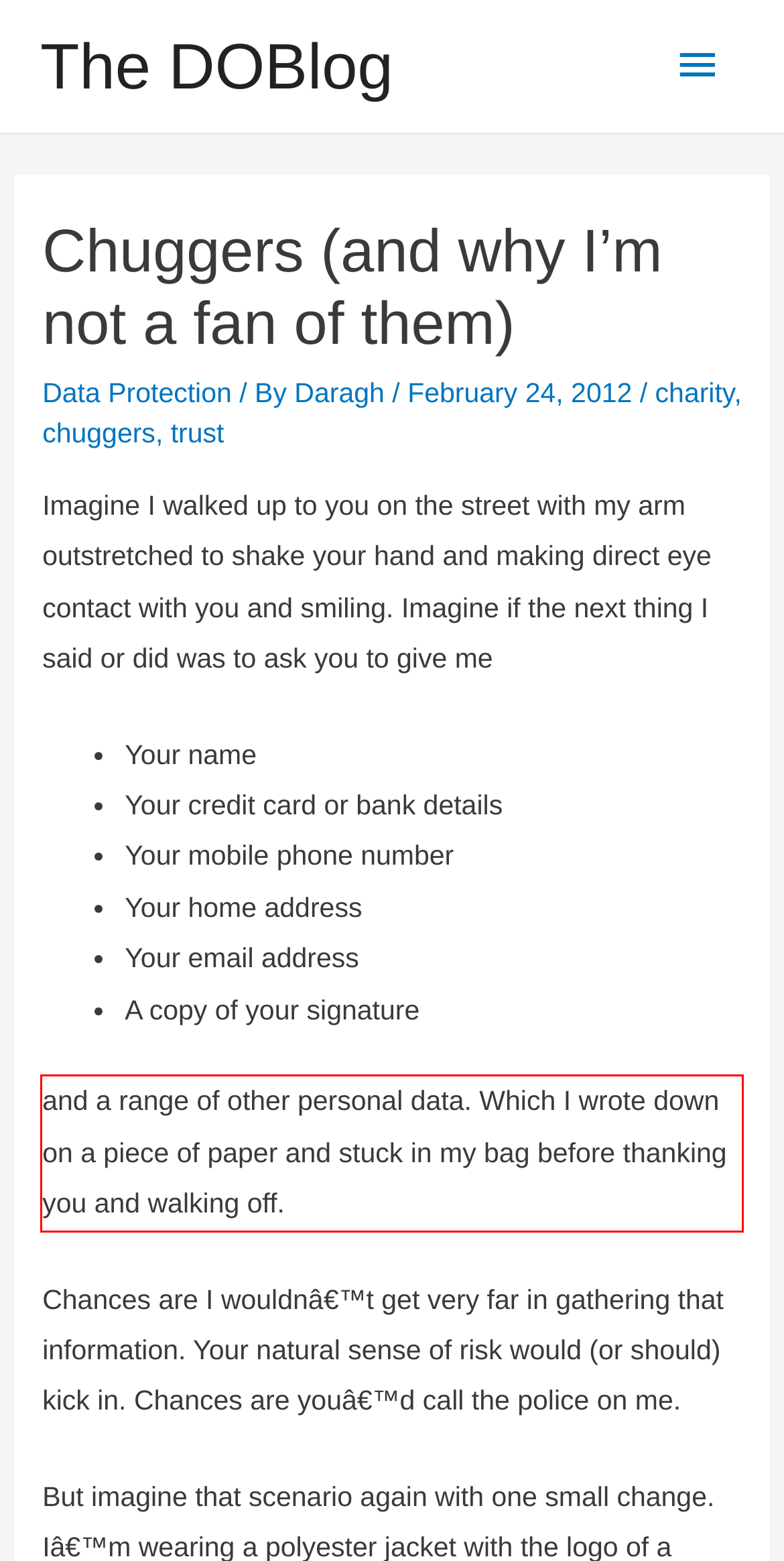Given the screenshot of a webpage, identify the red rectangle bounding box and recognize the text content inside it, generating the extracted text.

and a range of other personal data. Which I wrote down on a piece of paper and stuck in my bag before thanking you and walking off.